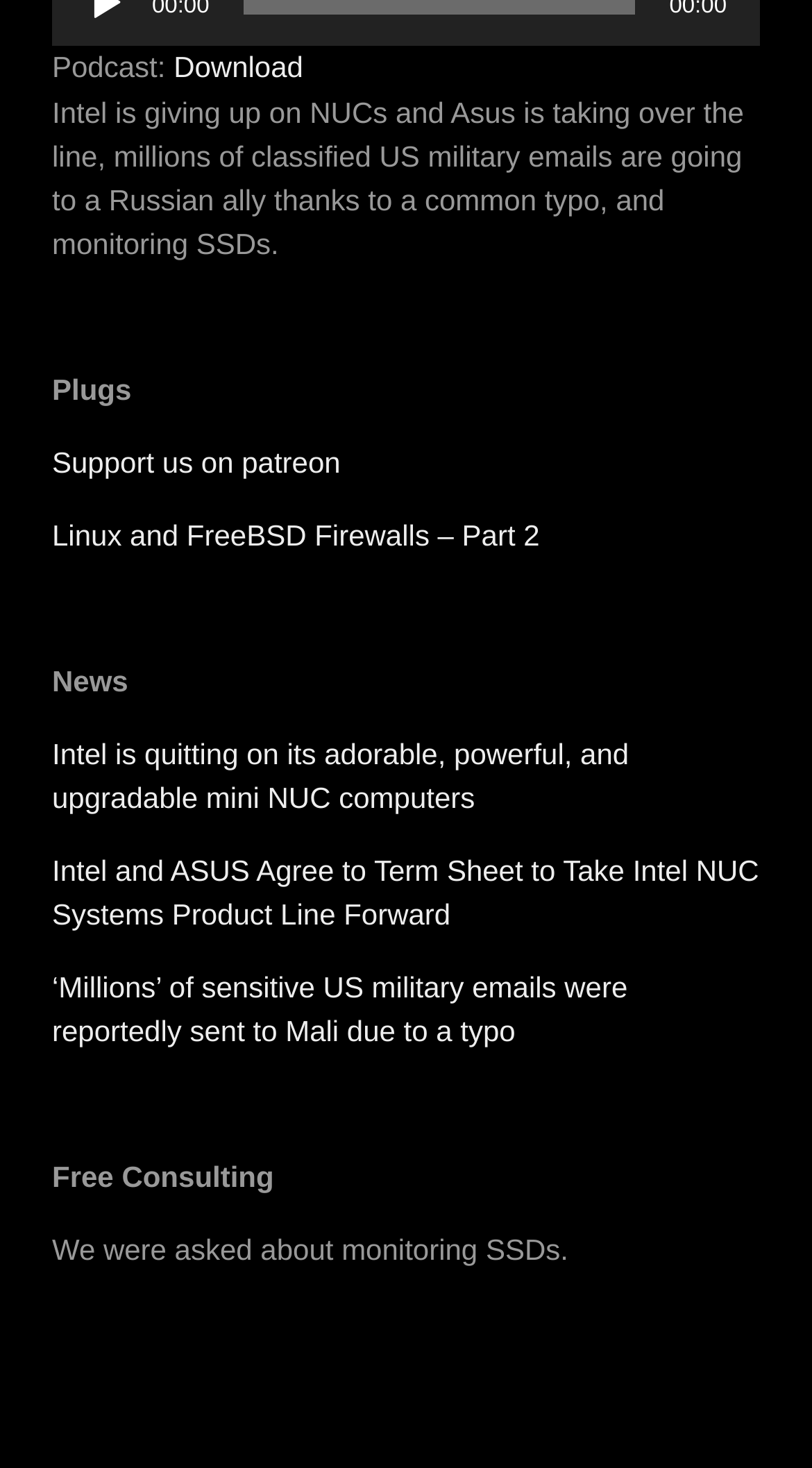Extract the bounding box coordinates for the UI element described by the text: "Support us on patreon". The coordinates should be in the form of [left, top, right, bottom] with values between 0 and 1.

[0.064, 0.303, 0.419, 0.326]